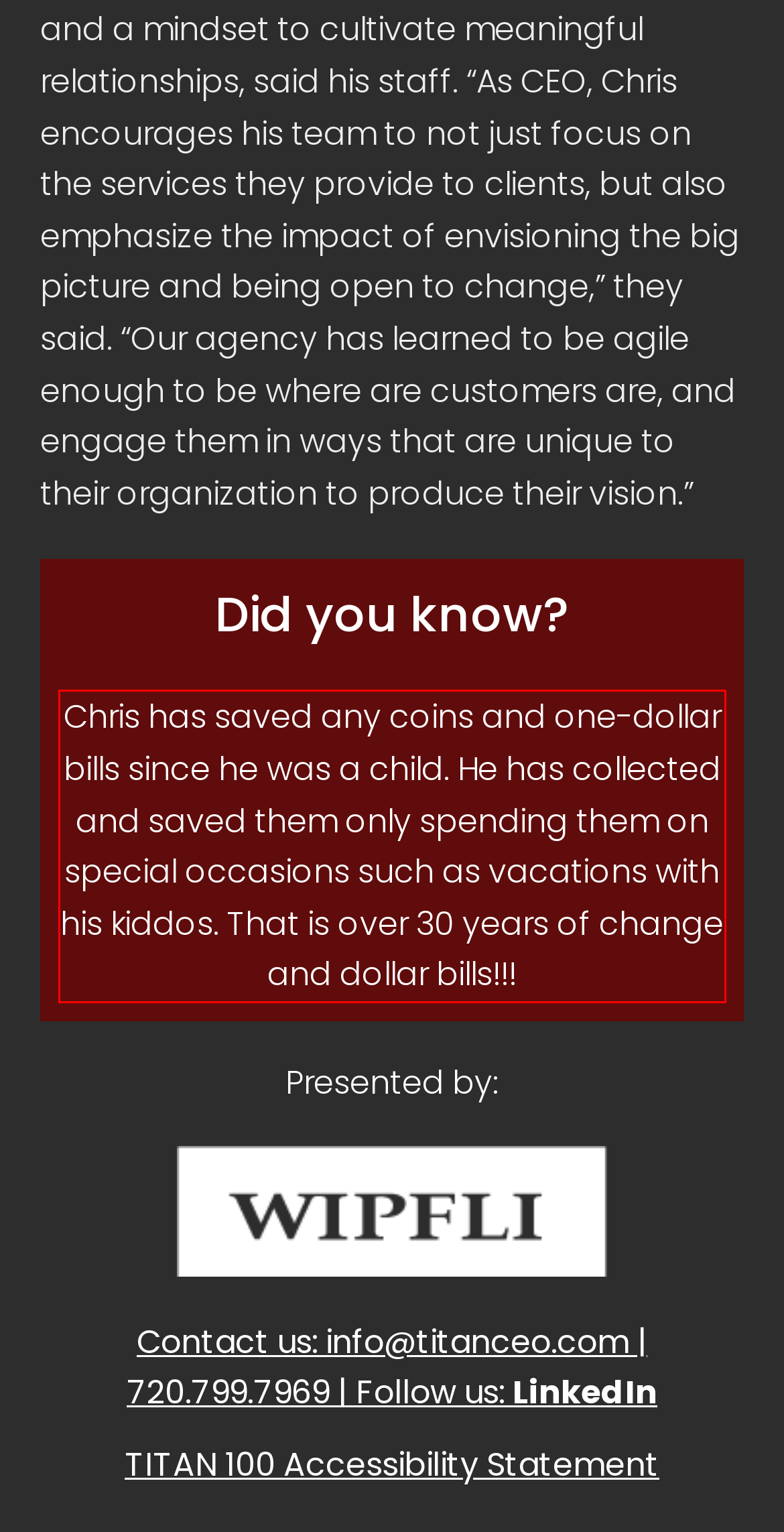Analyze the screenshot of the webpage and extract the text from the UI element that is inside the red bounding box.

Chris has saved any coins and one-dollar bills since he was a child. He has collected and saved them only spending them on special occasions such as vacations with his kiddos. That is over 30 years of change and dollar bills!!!